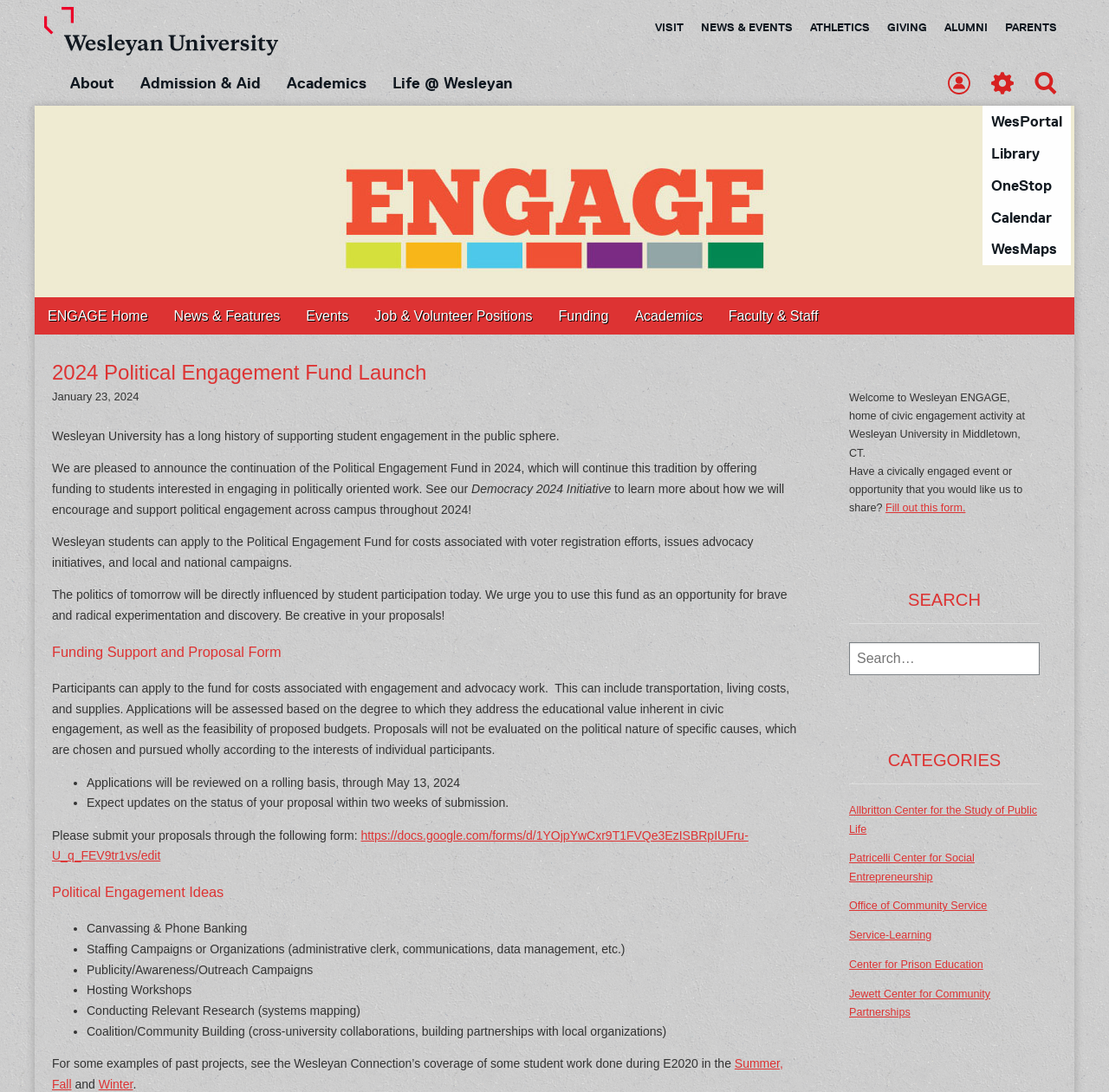Respond with a single word or phrase to the following question: What is the deadline for submitting proposals?

May 13, 2024